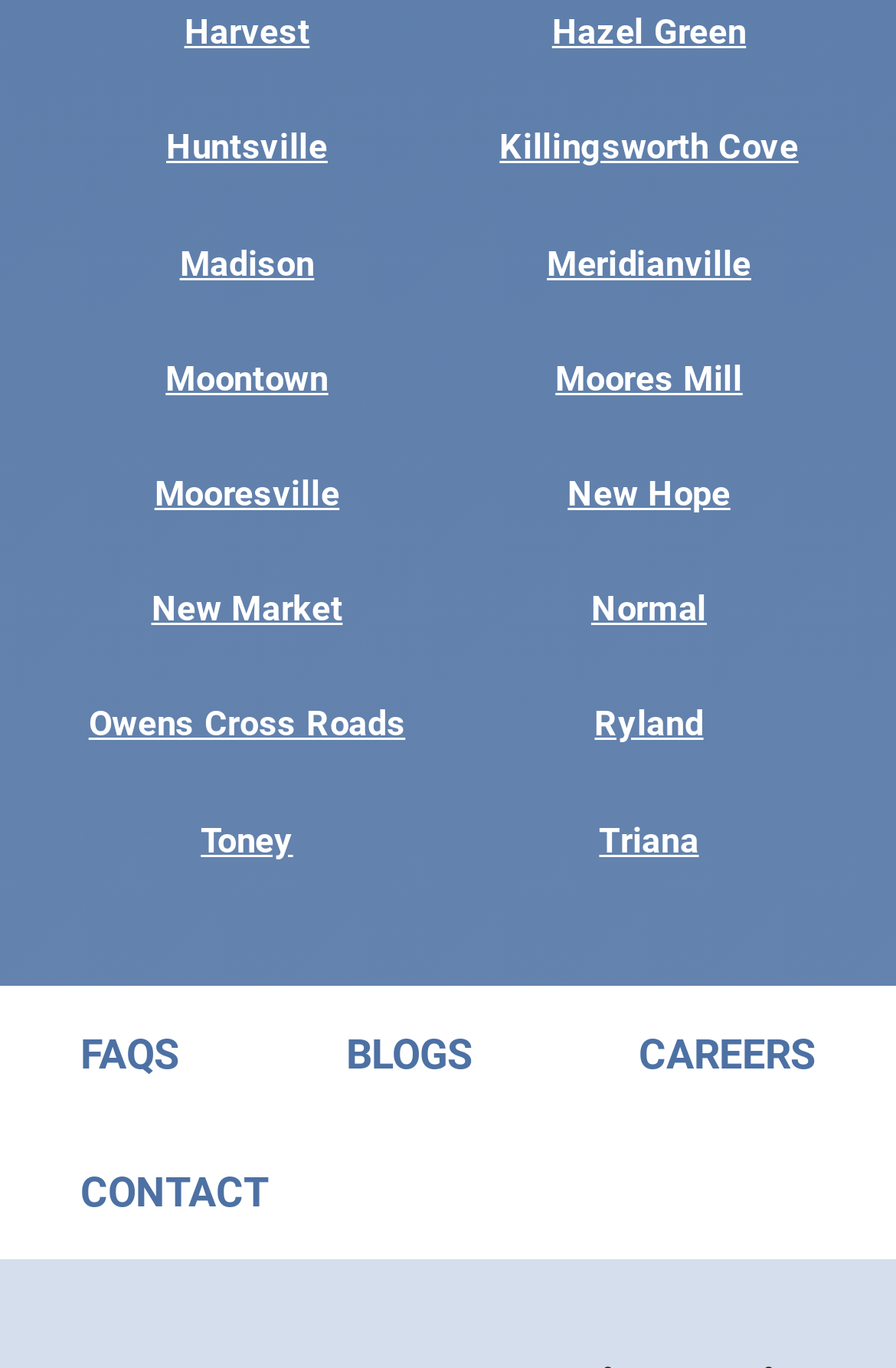How many locations are listed?
Use the information from the image to give a detailed answer to the question.

I counted the number of headings and links on the webpage, and there are 18 locations listed, each with a heading and a corresponding link.